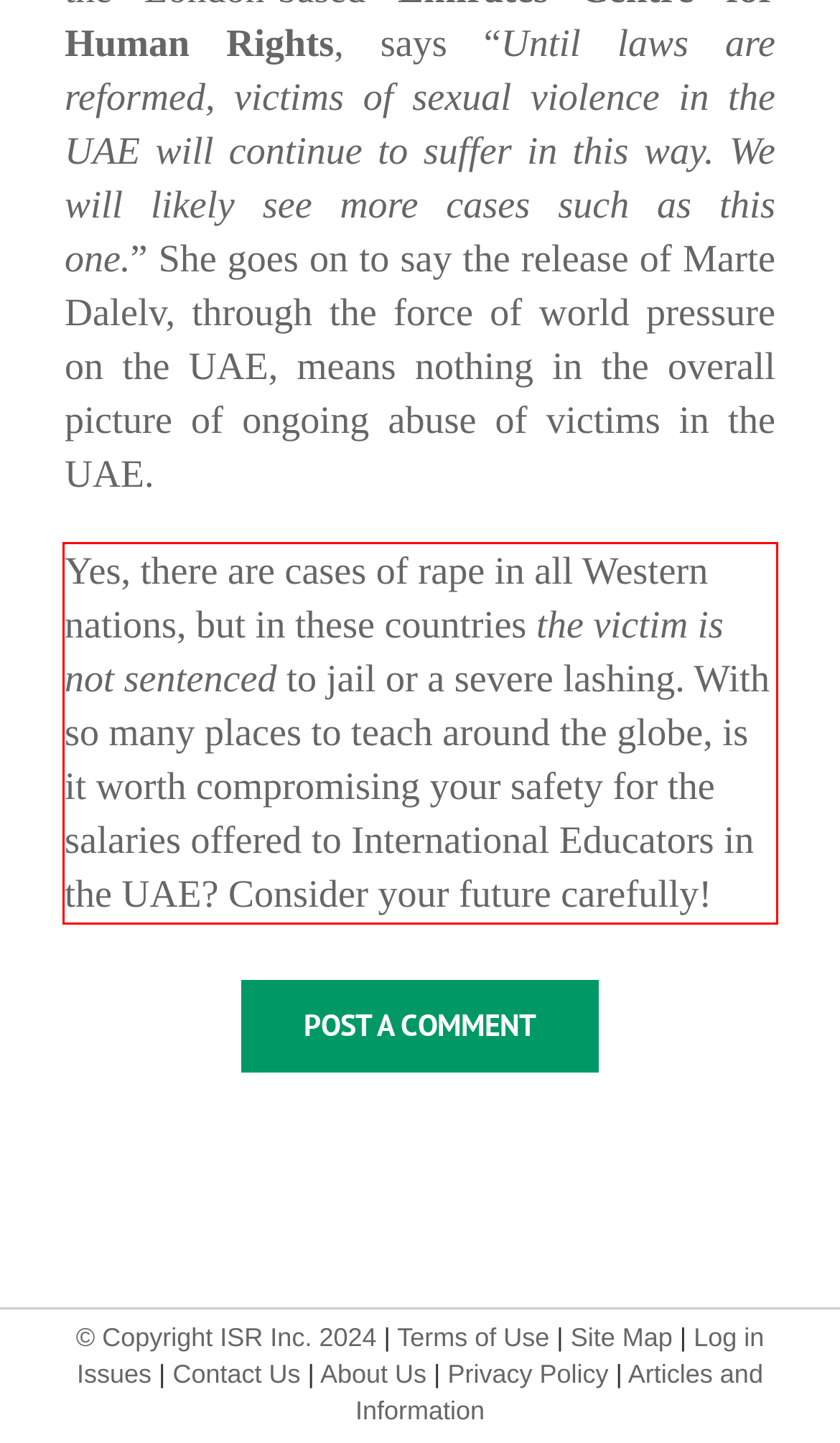Given a screenshot of a webpage with a red bounding box, extract the text content from the UI element inside the red bounding box.

Yes, there are cases of rape in all Western nations, but in these countries the victim is not sentenced to jail or a severe lashing. With so many places to teach around the globe, is it worth compromising your safety for the salaries offered to International Educators in the UAE? Consider your future carefully!